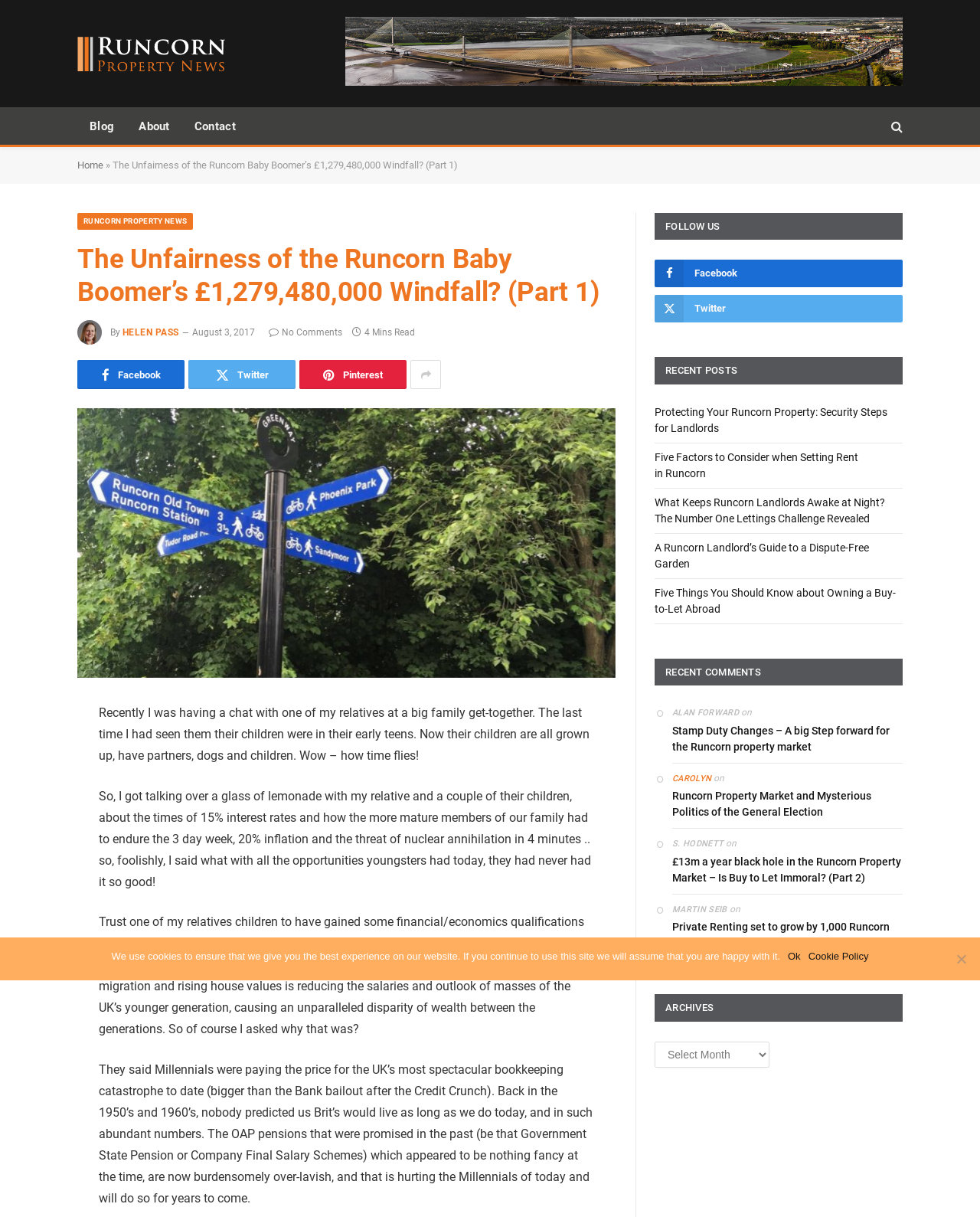Can you determine the bounding box coordinates of the area that needs to be clicked to fulfill the following instruction: "Click the 'About' link"?

[0.129, 0.089, 0.186, 0.119]